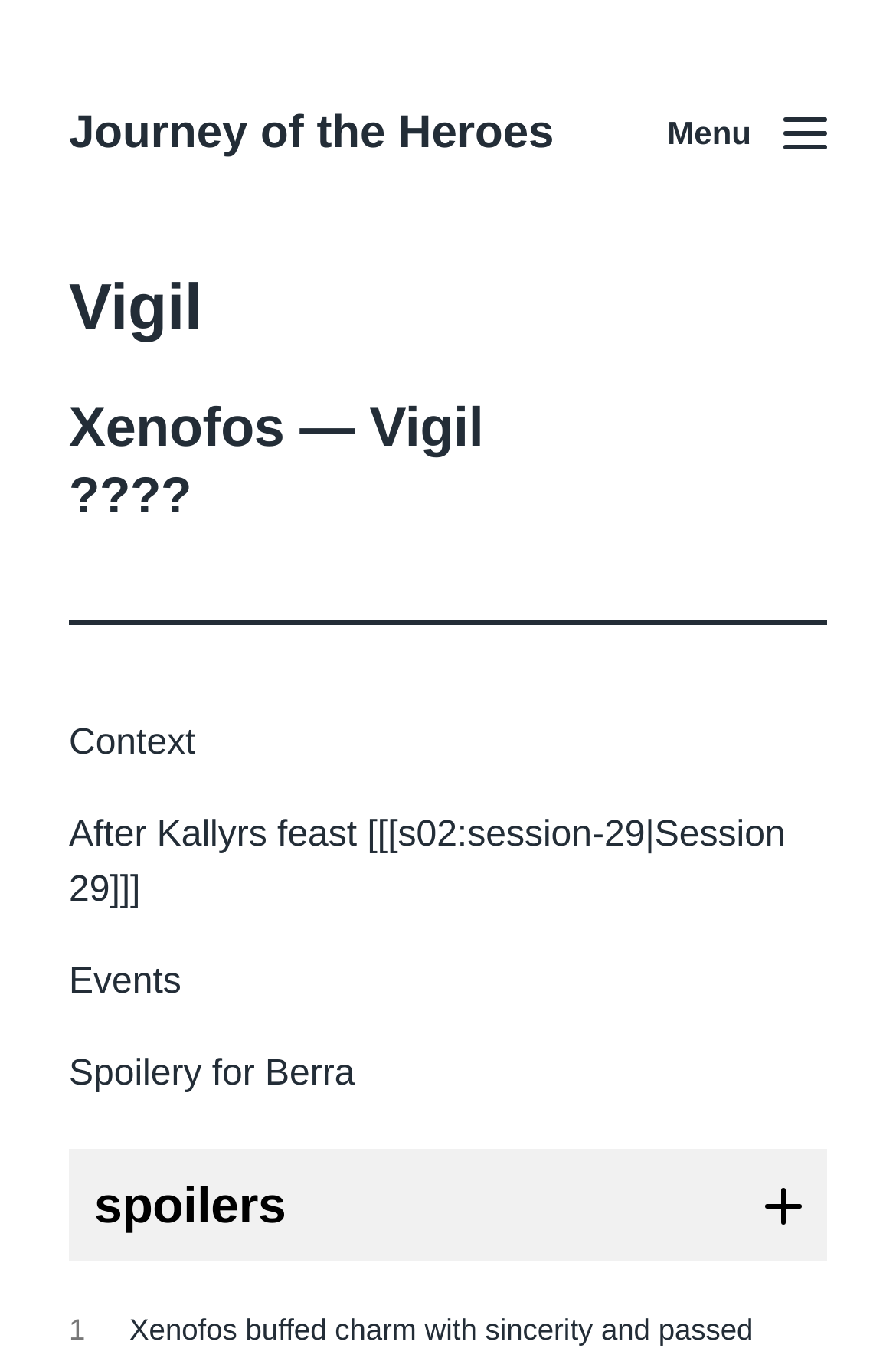What is the purpose of the button at the top right?
Based on the image content, provide your answer in one word or a short phrase.

Menu